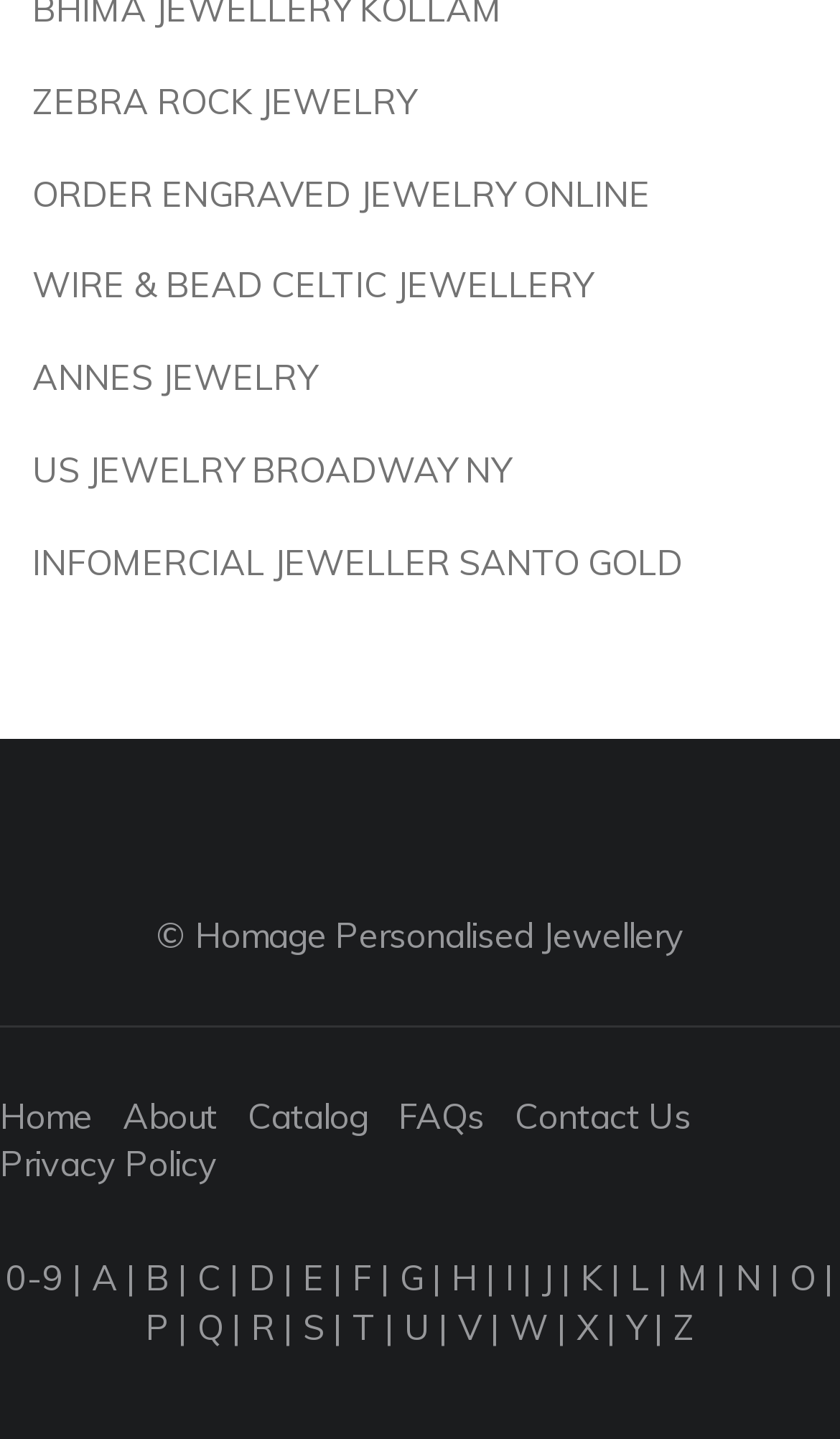Please identify the bounding box coordinates of the element I need to click to follow this instruction: "Click on ZEBRA ROCK JEWELRY".

[0.038, 0.055, 0.495, 0.085]